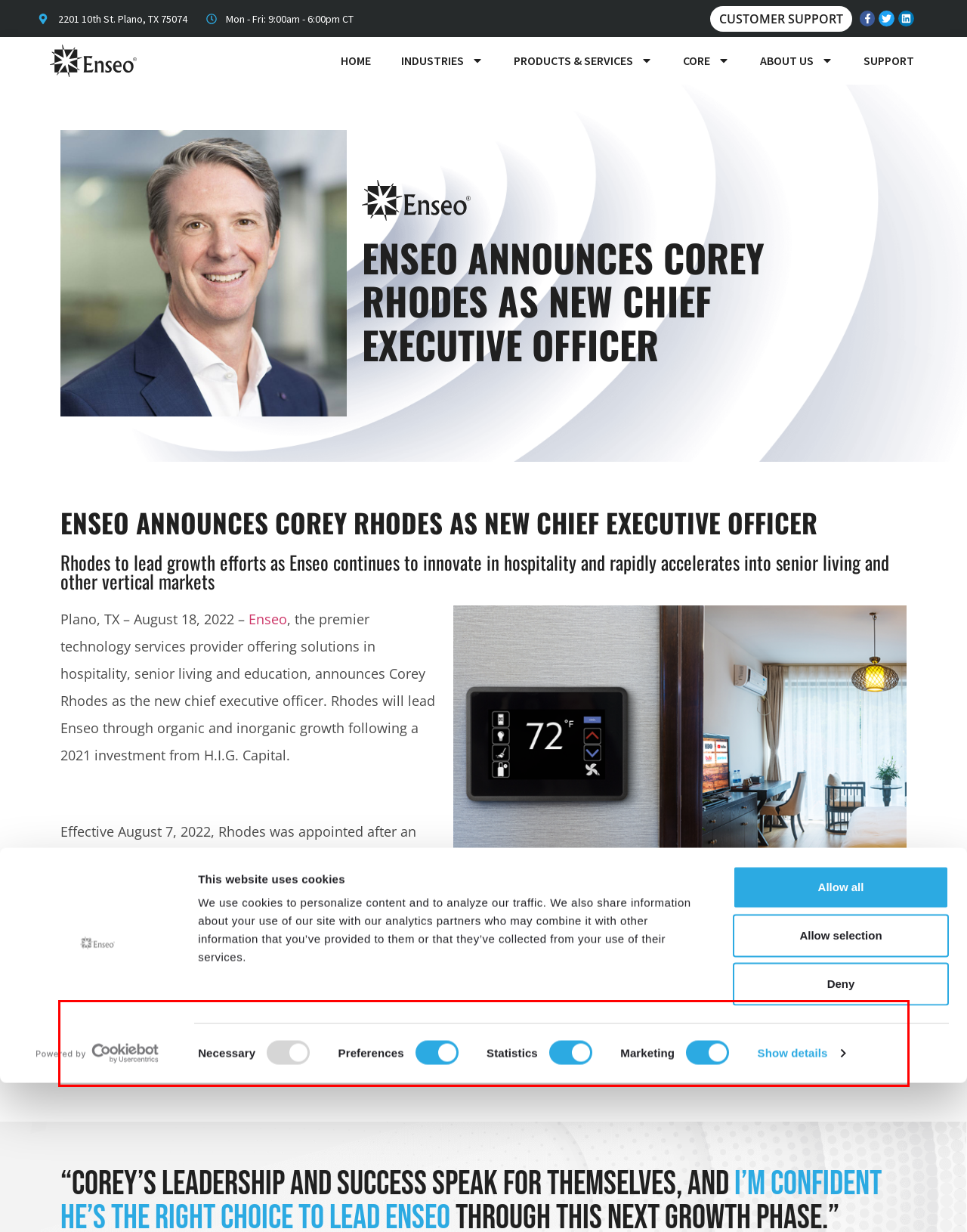Given a screenshot of a webpage with a red bounding box, please identify and retrieve the text inside the red rectangle.

“Enseo is an exceptional team that strives to deliver daily for our customers,” said Bill Fang, Enseo president, CTO and board member. “I couldn’t be more proud of what we’ve accomplished. Corey’s leadership and success speak for themselves, and I’m confident he’s the right choice to lead Enseo through this next growth phase.”